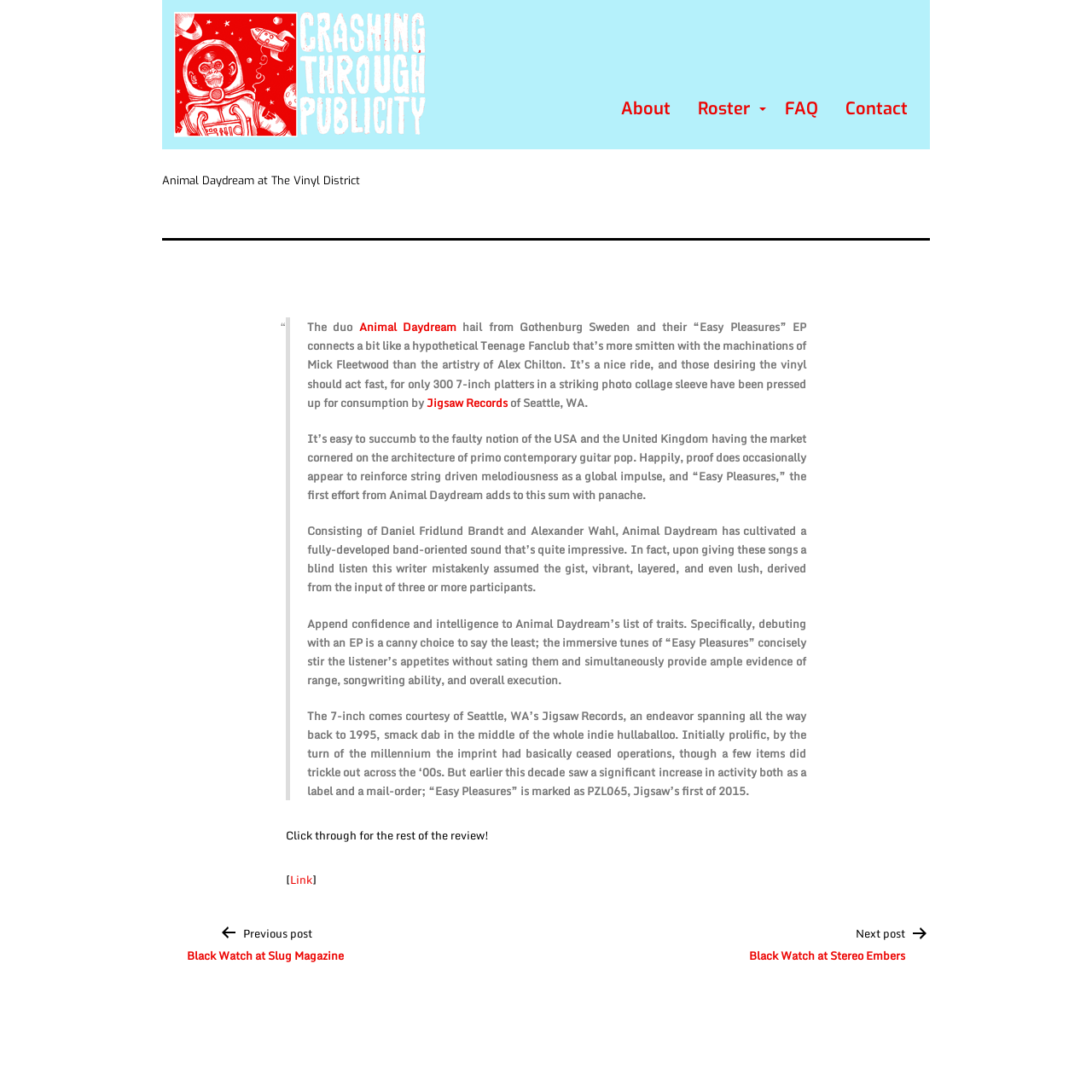Pinpoint the bounding box coordinates of the area that should be clicked to complete the following instruction: "Click on the 'About' link". The coordinates must be given as four float numbers between 0 and 1, i.e., [left, top, right, bottom].

[0.556, 0.084, 0.627, 0.115]